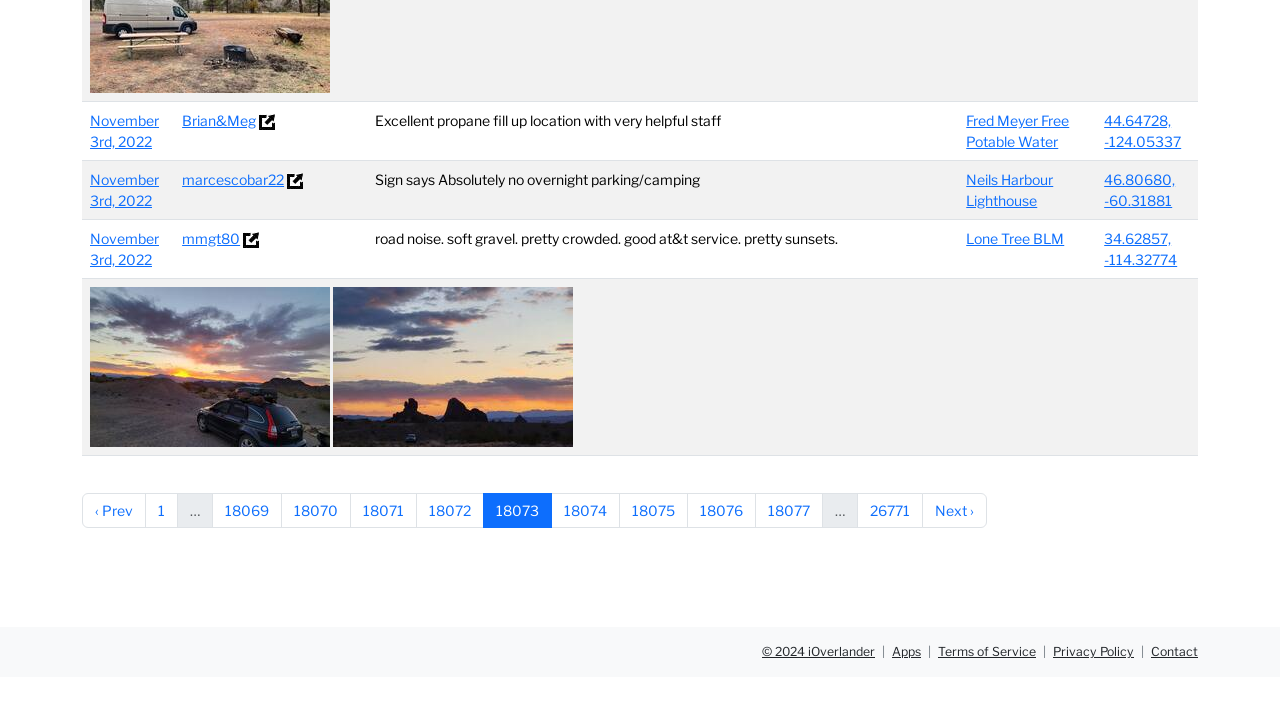Identify the bounding box coordinates of the area you need to click to perform the following instruction: "View the PRODUCTS page".

None